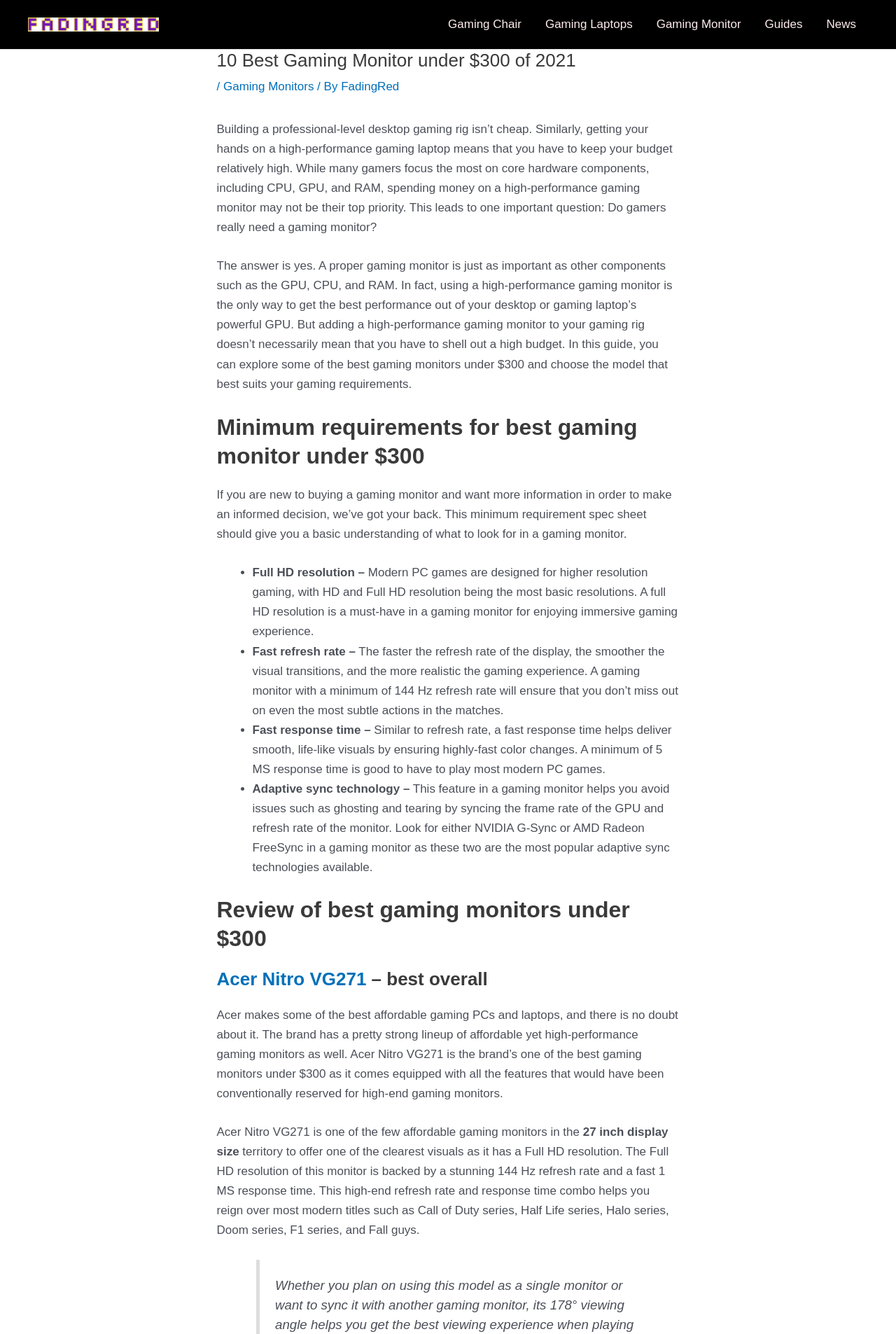Please find the bounding box coordinates of the element that needs to be clicked to perform the following instruction: "Read the article about 10 Best Gaming Monitor under $300 of 2021". The bounding box coordinates should be four float numbers between 0 and 1, represented as [left, top, right, bottom].

[0.242, 0.037, 0.758, 0.054]